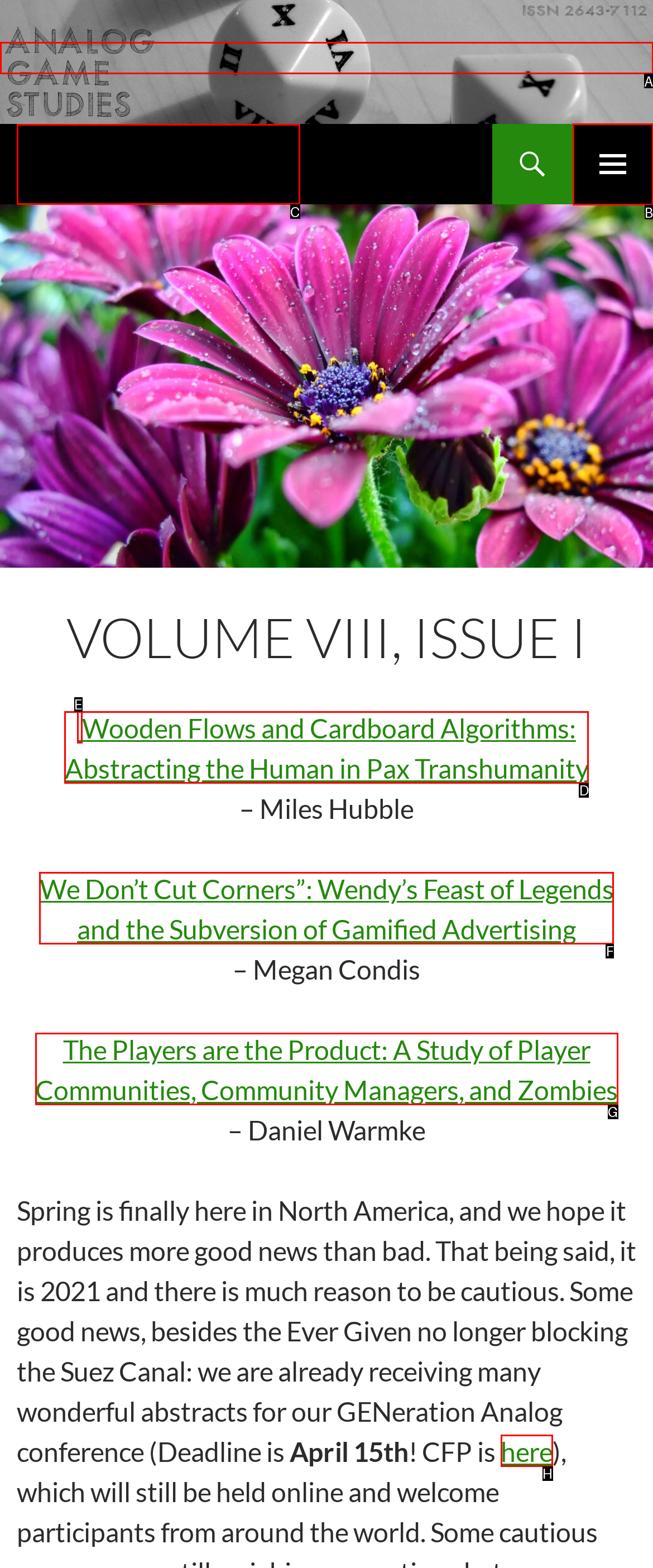What letter corresponds to the UI element to complete this task: open primary menu
Answer directly with the letter.

B